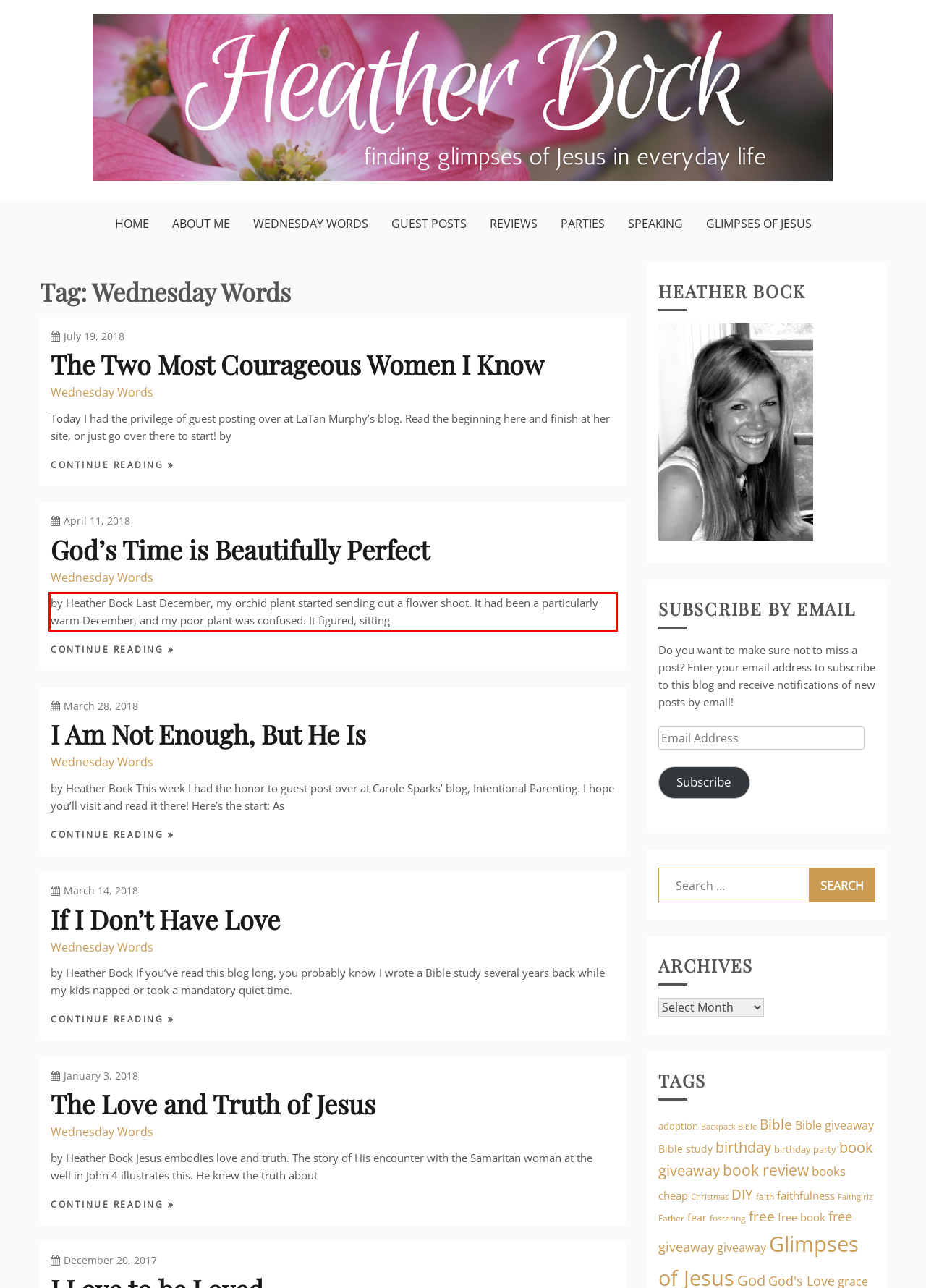Given a webpage screenshot, identify the text inside the red bounding box using OCR and extract it.

by Heather Bock Last December, my orchid plant started sending out a flower shoot. It had been a particularly warm December, and my poor plant was confused. It figured, sitting